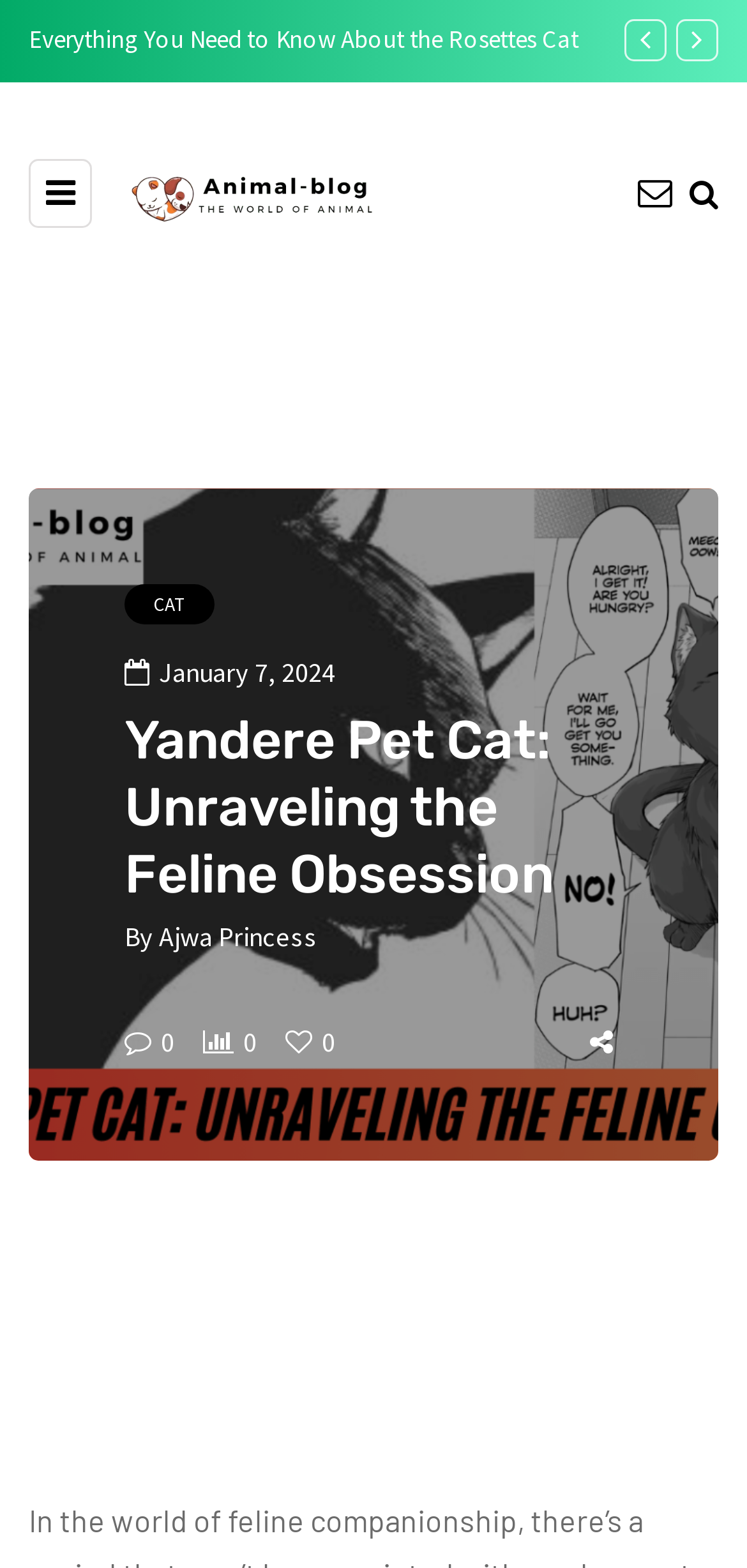What is the author's name?
Look at the screenshot and respond with one word or a short phrase.

Ajwa Princess